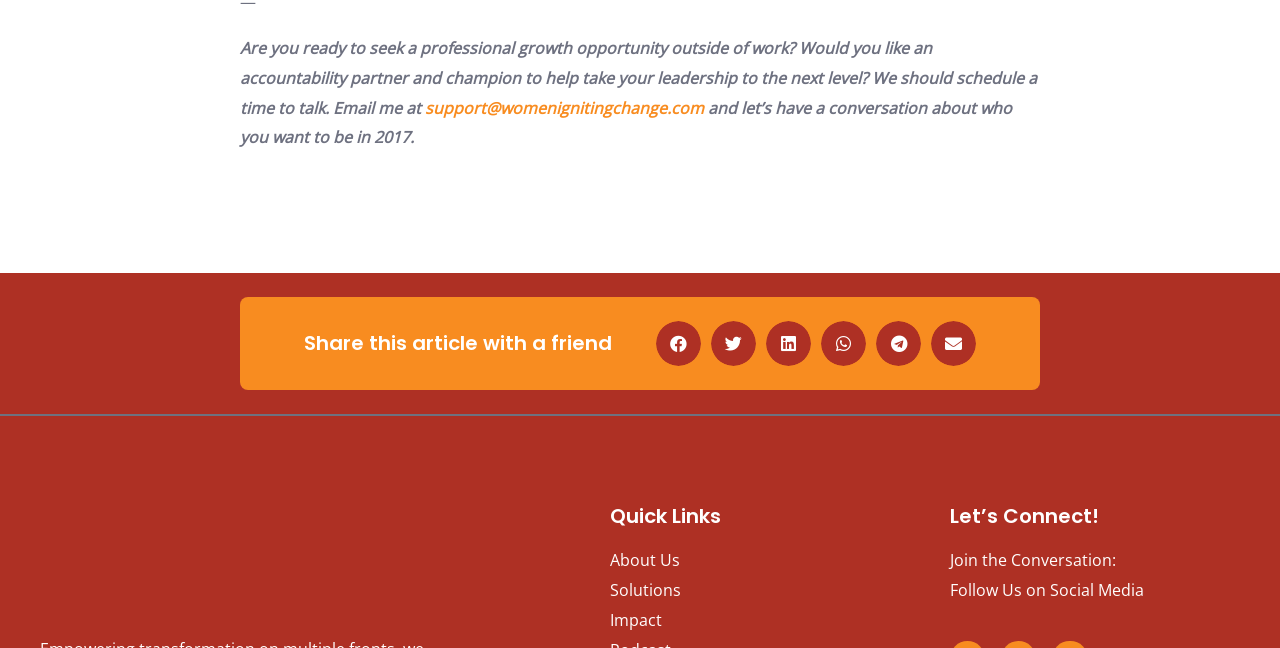Based on the image, give a detailed response to the question: What is the tone of the webpage?

The language used on the webpage is professional, with phrases like 'professional growth opportunity' and 'accountability partner', but it also has an inviting tone, with phrases like 'Let's schedule a time to talk' and 'Join the conversation', which suggests that the tone of the webpage is both professional and inviting.